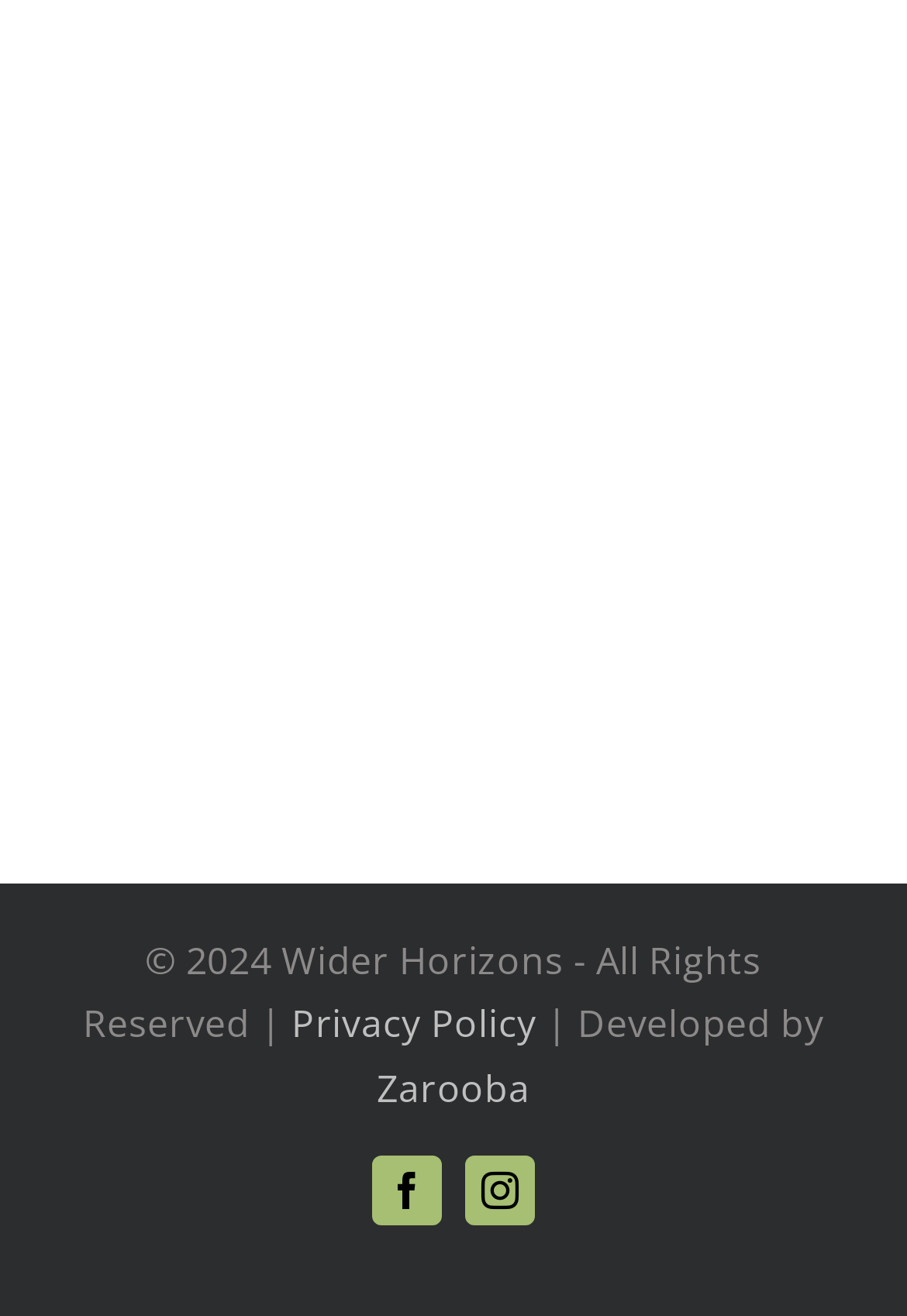What is the company name that owns the website?
Look at the image and answer the question using a single word or phrase.

Wider Horizons